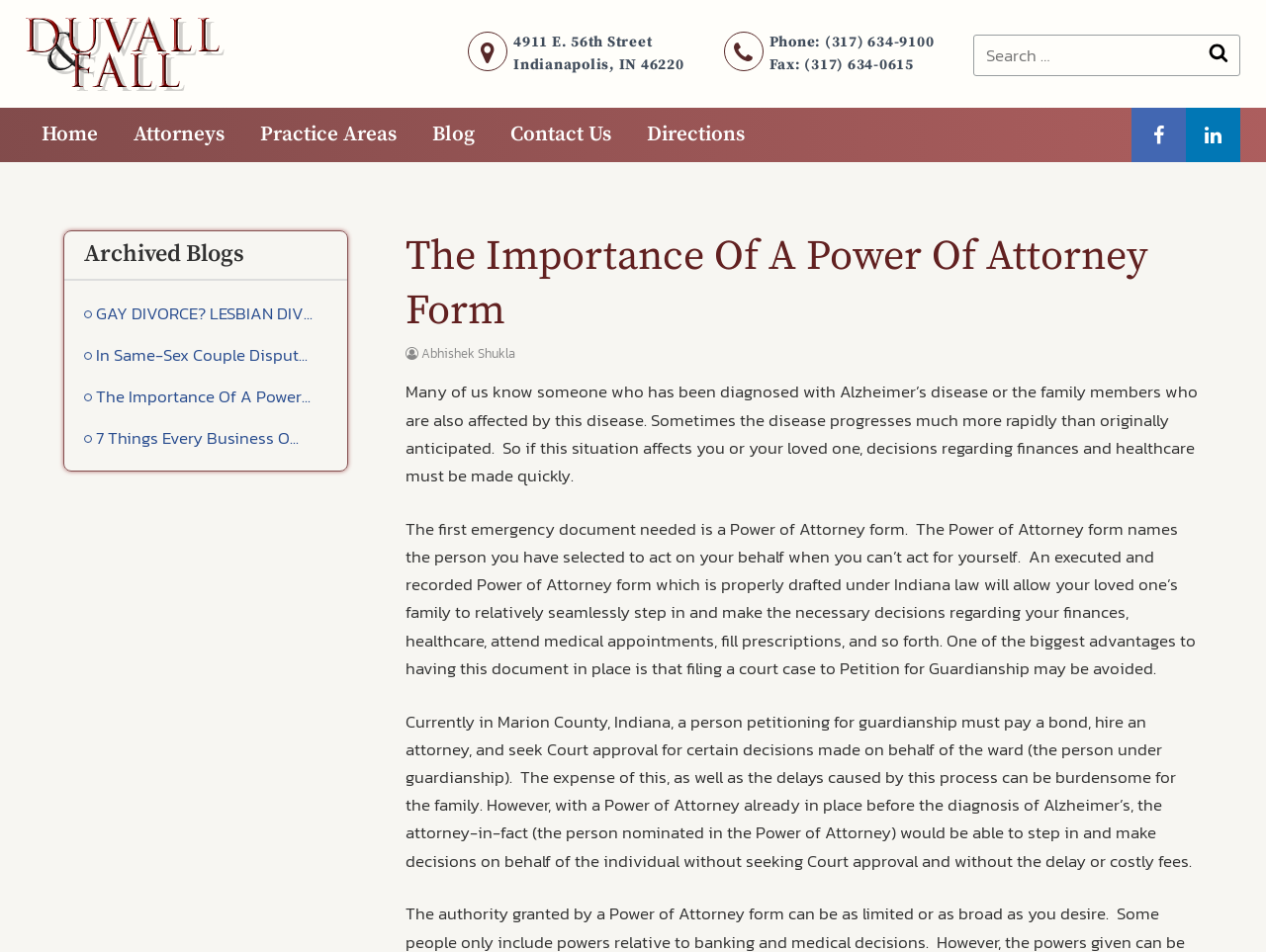Show the bounding box coordinates of the region that should be clicked to follow the instruction: "Search for something."

[0.769, 0.036, 0.98, 0.08]